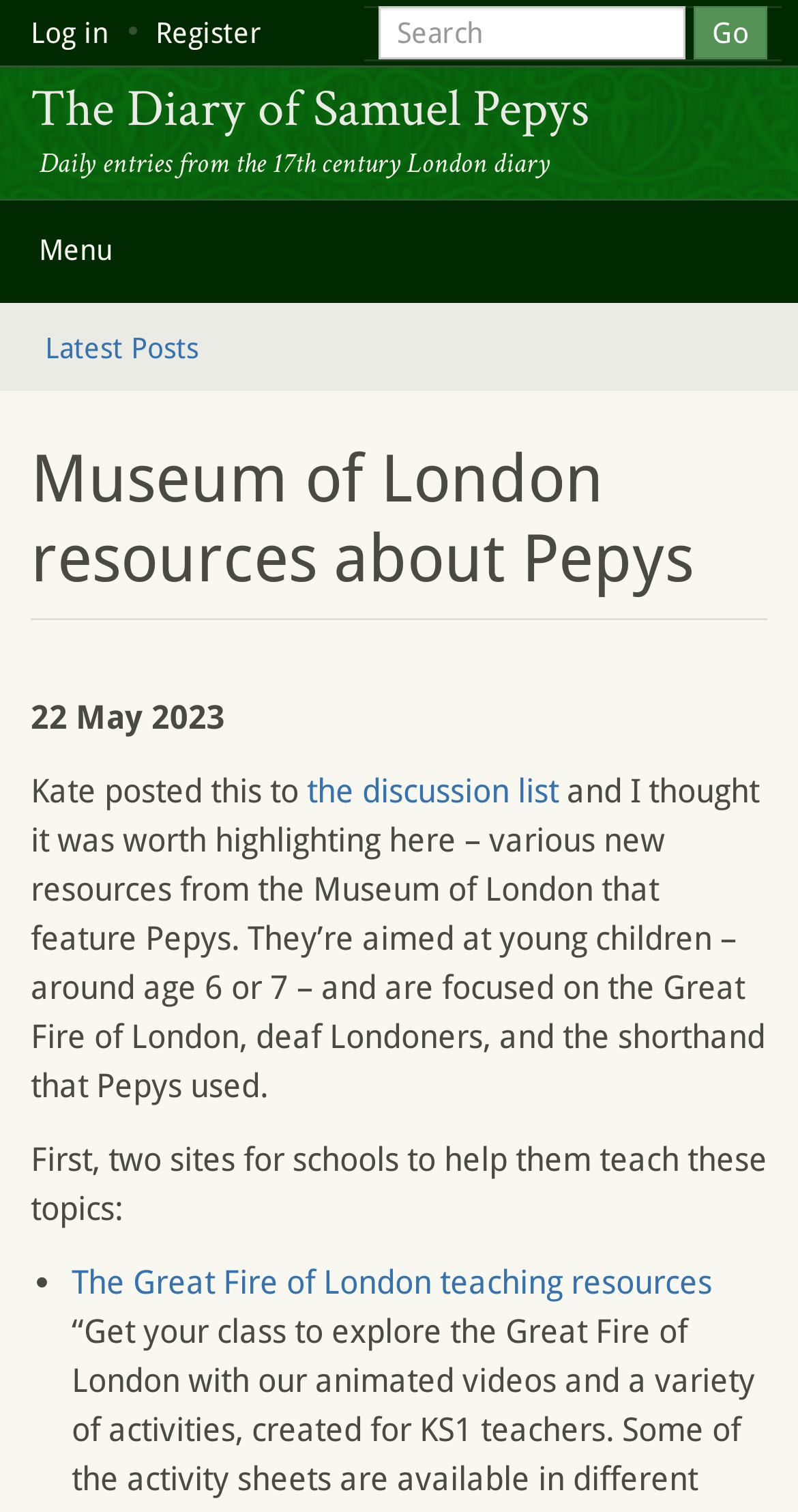Answer the following inquiry with a single word or phrase:
What is the diary about?

17th century London